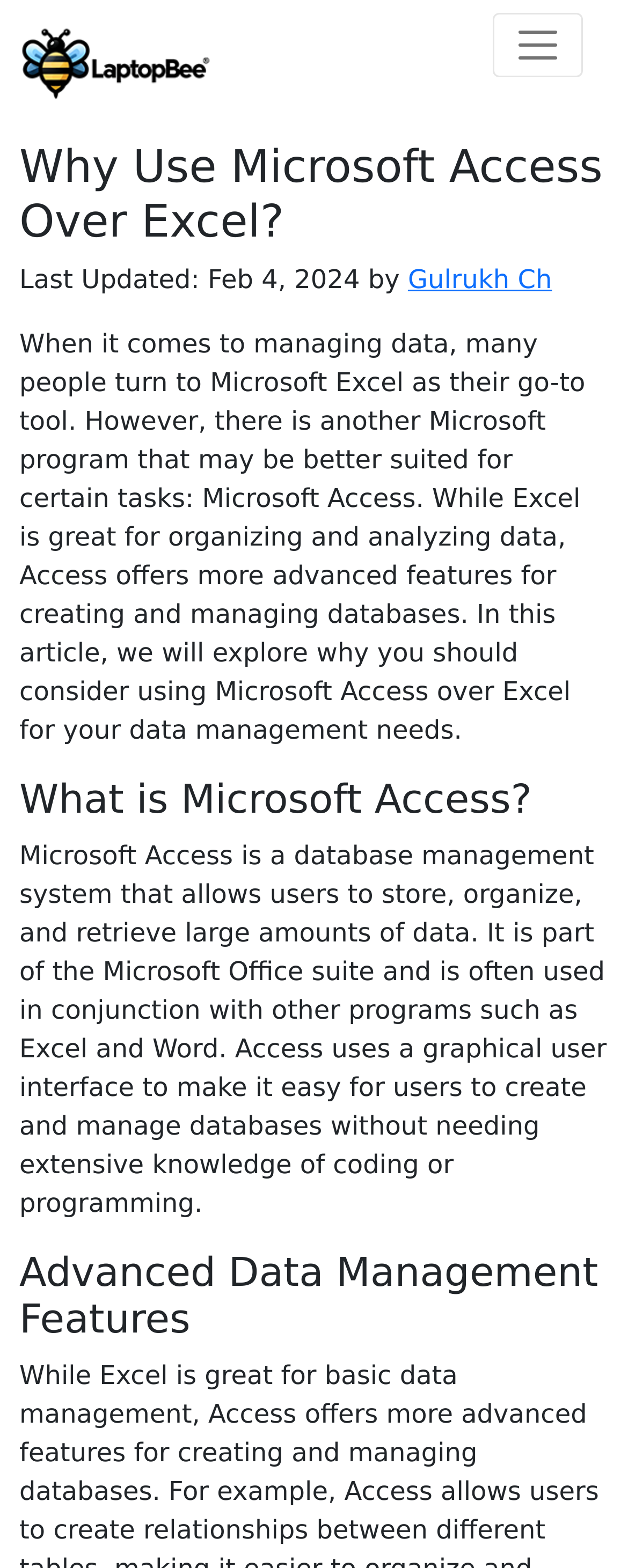Given the content of the image, can you provide a detailed answer to the question?
What type of interface does Microsoft Access use?

I found this answer by reading the text that describes Microsoft Access as using a 'graphical user interface to make it easy for users to create and manage databases'.